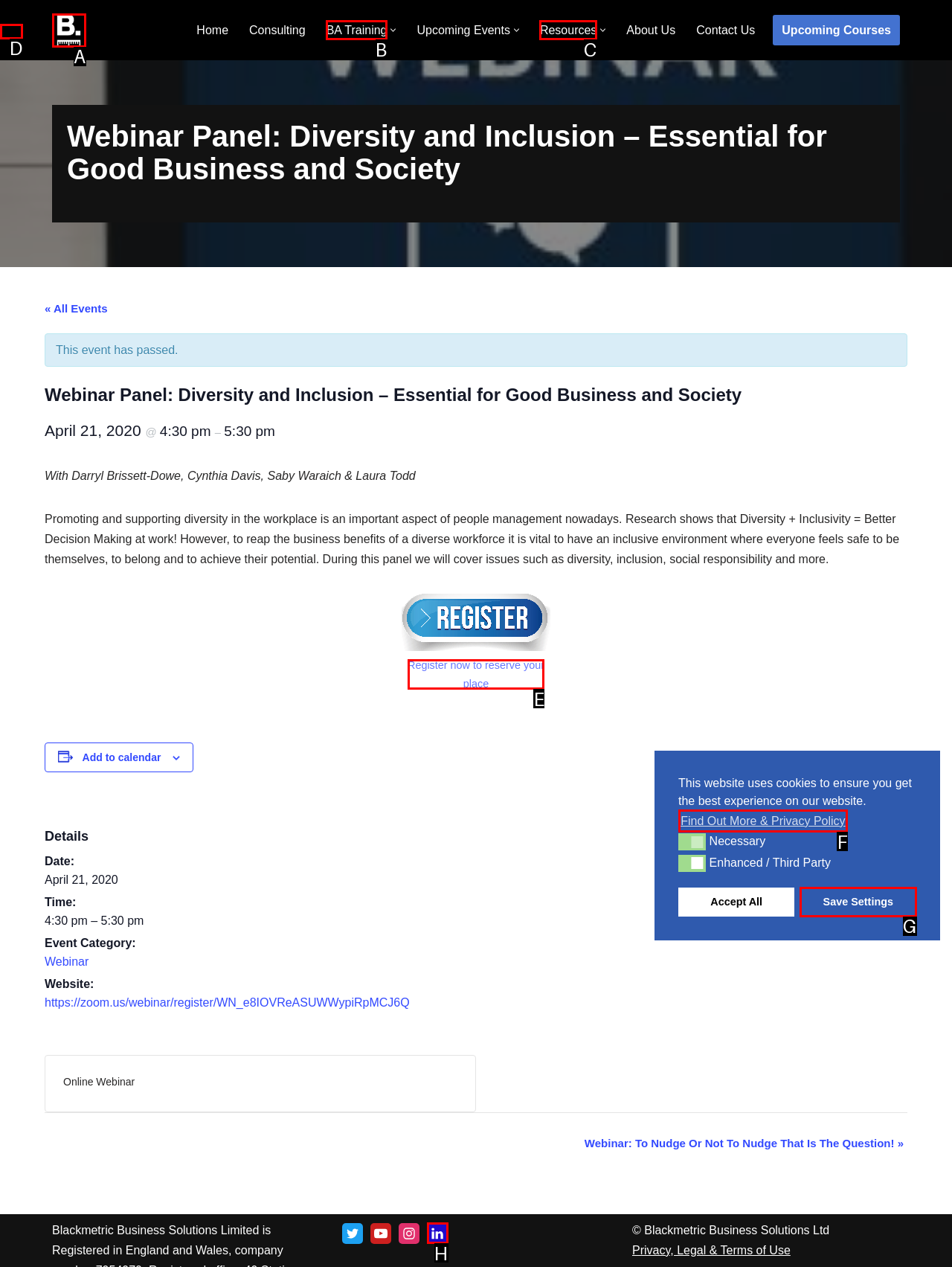Select the option that fits this description: Save Settings
Answer with the corresponding letter directly.

G